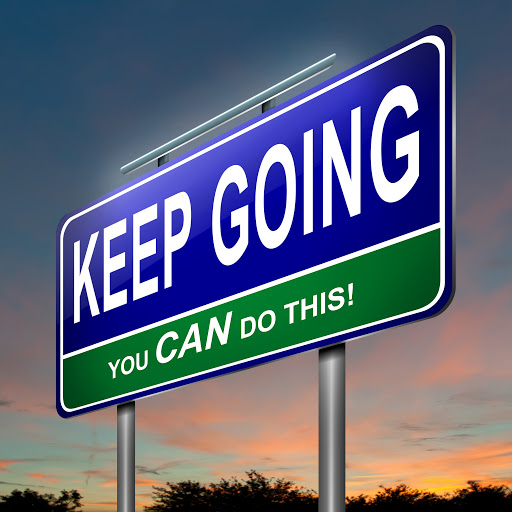Describe every aspect of the image in depth.

The image features a vibrant motivational sign against a breathtaking sunset backdrop. The sign is predominantly blue with bold white lettering stating "KEEP GOING," accompanied by the encouraging phrase "YOU CAN DO THIS!" in green. This visual not only serves as a source of inspiration and perseverance but also highlights the importance of determination in achieving one’s goals. The setting sun casts a warm glow, enhancing the uplifting message of resilience and motivation. The design of the sign effectively captures attention and reinforces a positive mindset.